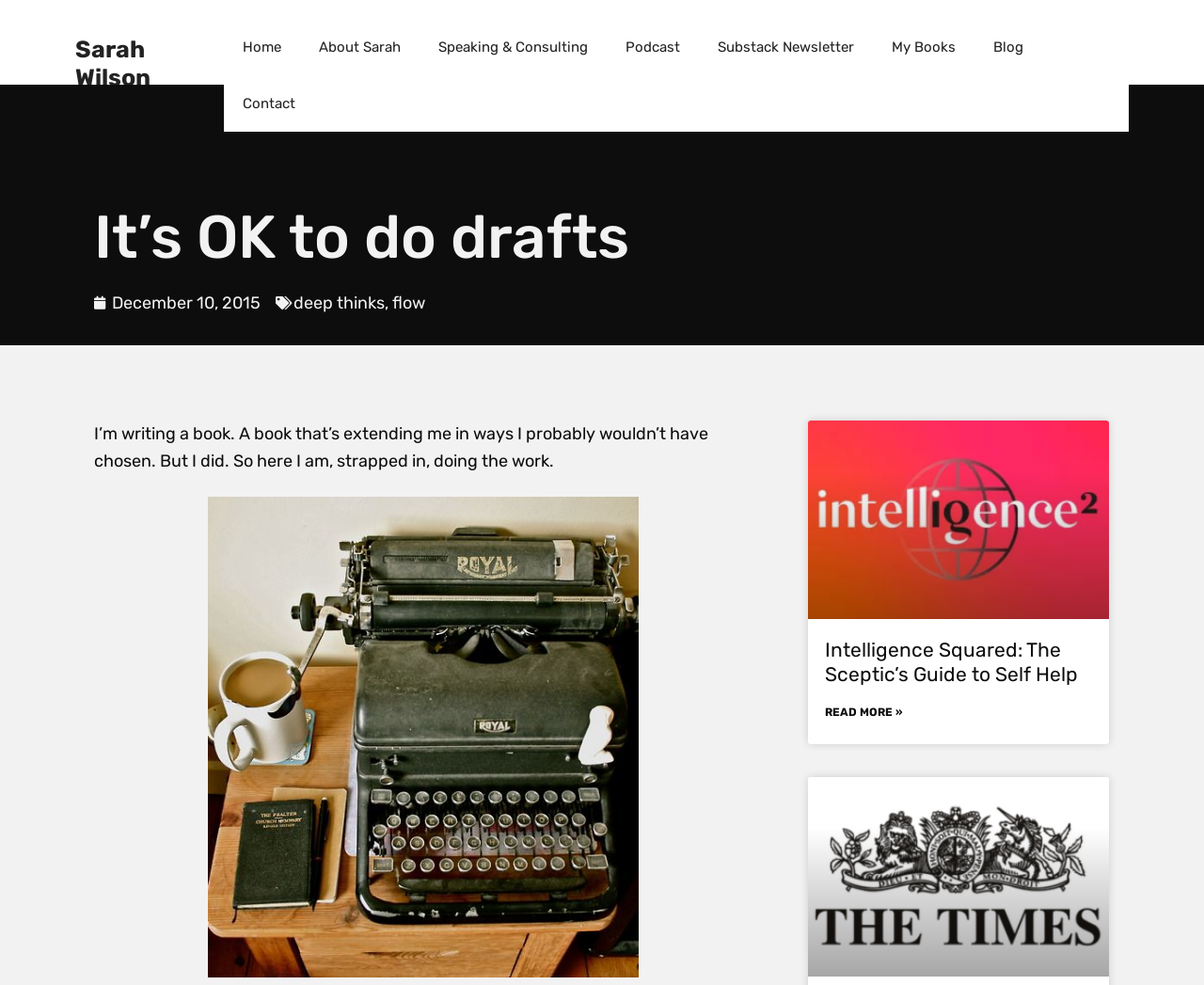Please determine the bounding box coordinates of the element to click in order to execute the following instruction: "read more about Intelligence Squared". The coordinates should be four float numbers between 0 and 1, specified as [left, top, right, bottom].

[0.685, 0.709, 0.749, 0.737]